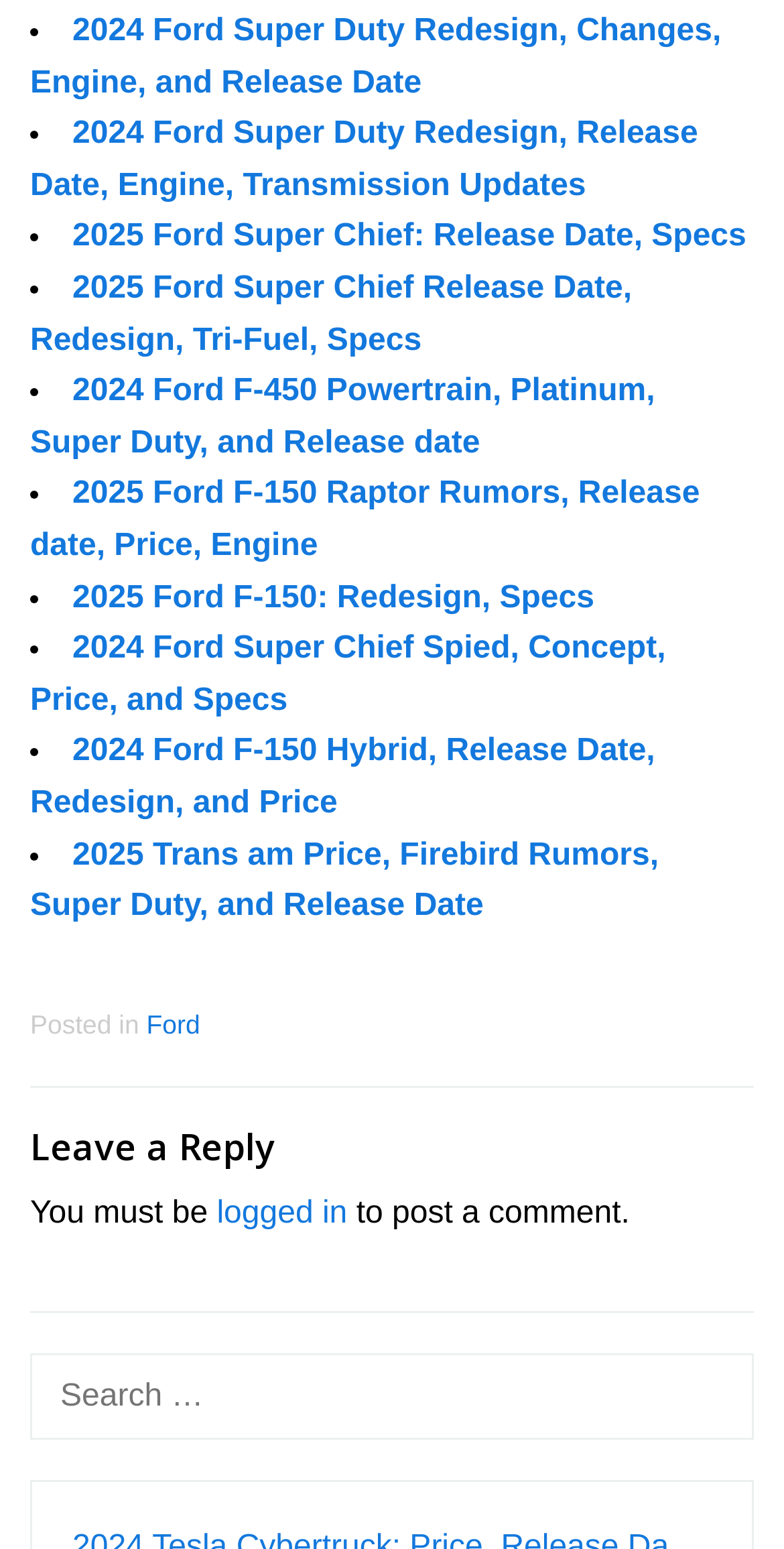Find the bounding box coordinates of the element you need to click on to perform this action: 'Leave a reply'. The coordinates should be represented by four float values between 0 and 1, in the format [left, top, right, bottom].

[0.038, 0.729, 0.962, 0.755]